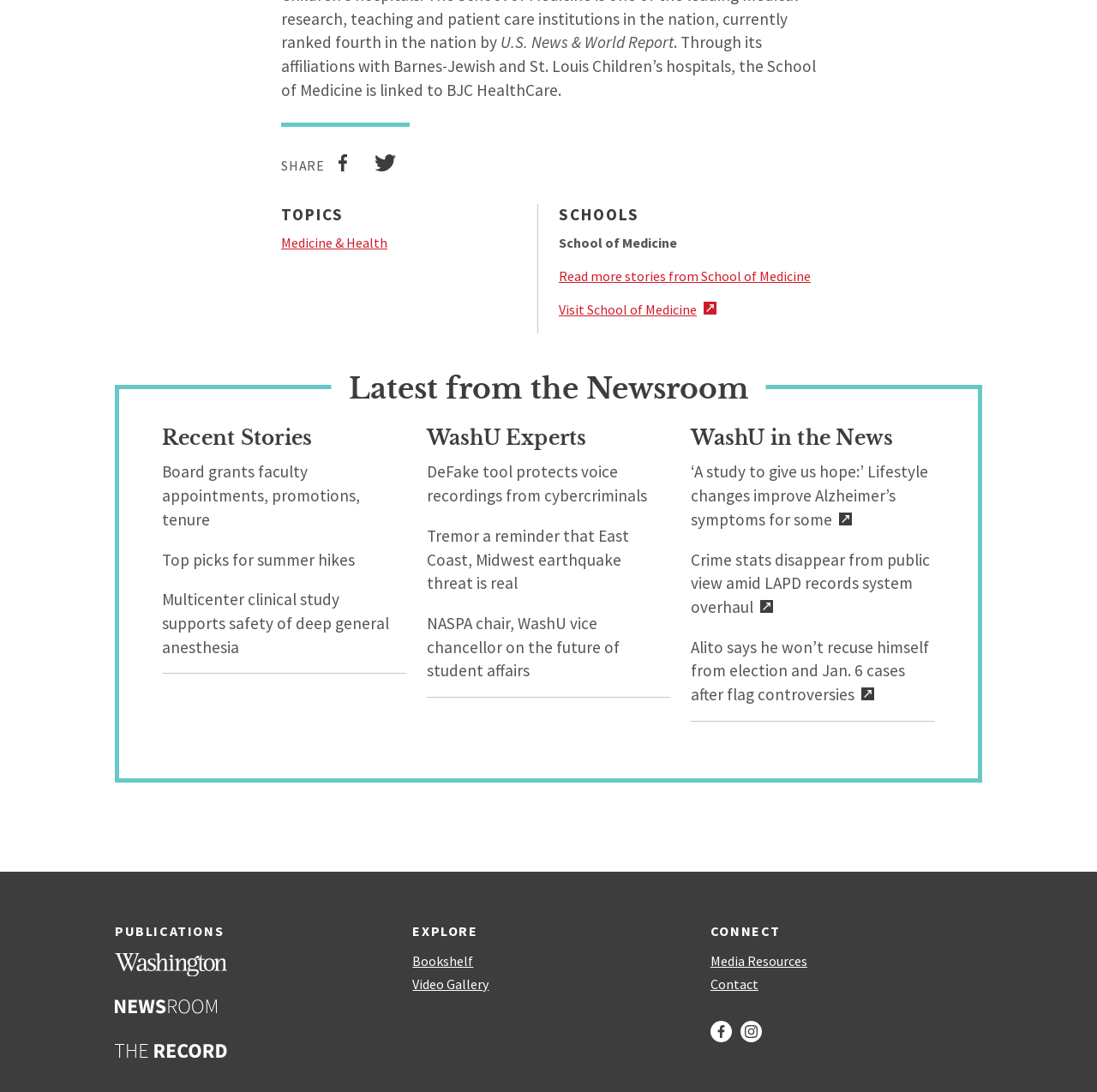Locate the bounding box coordinates of the element that should be clicked to execute the following instruction: "Read more stories from School of Medicine".

[0.509, 0.245, 0.739, 0.261]